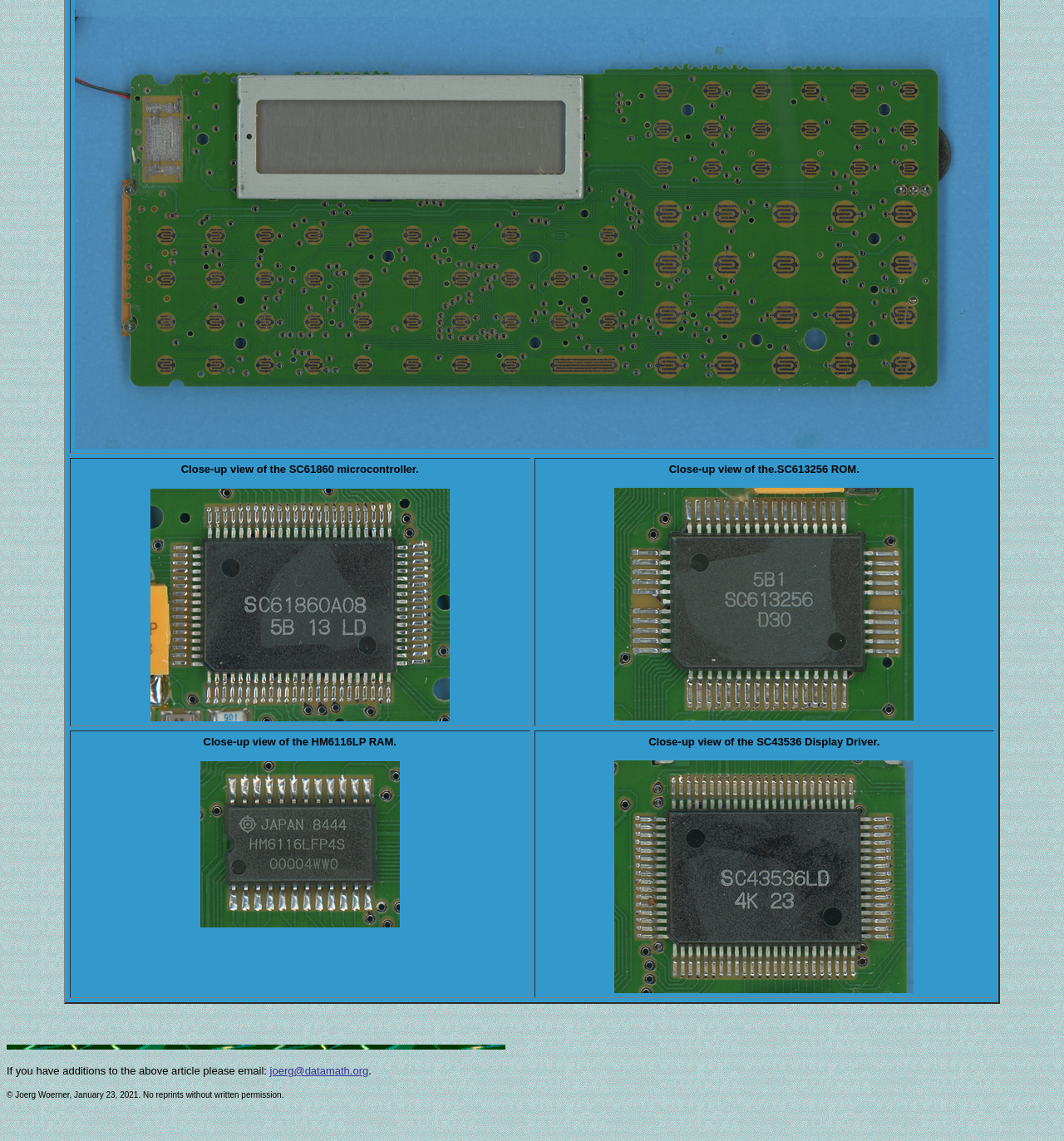What is the copyright year of the webpage?
Using the image as a reference, answer with just one word or a short phrase.

2021